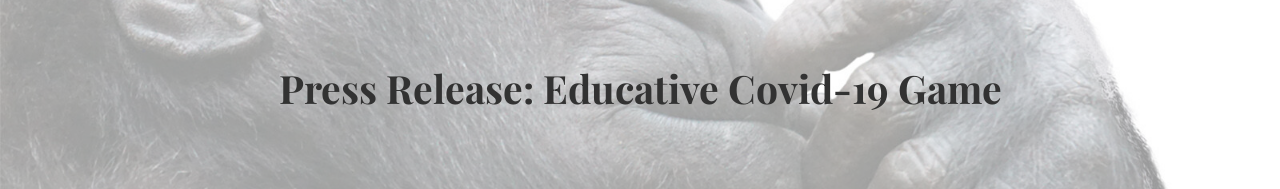What is the background of the image?
Based on the screenshot, answer the question with a single word or phrase.

Soft and blurred